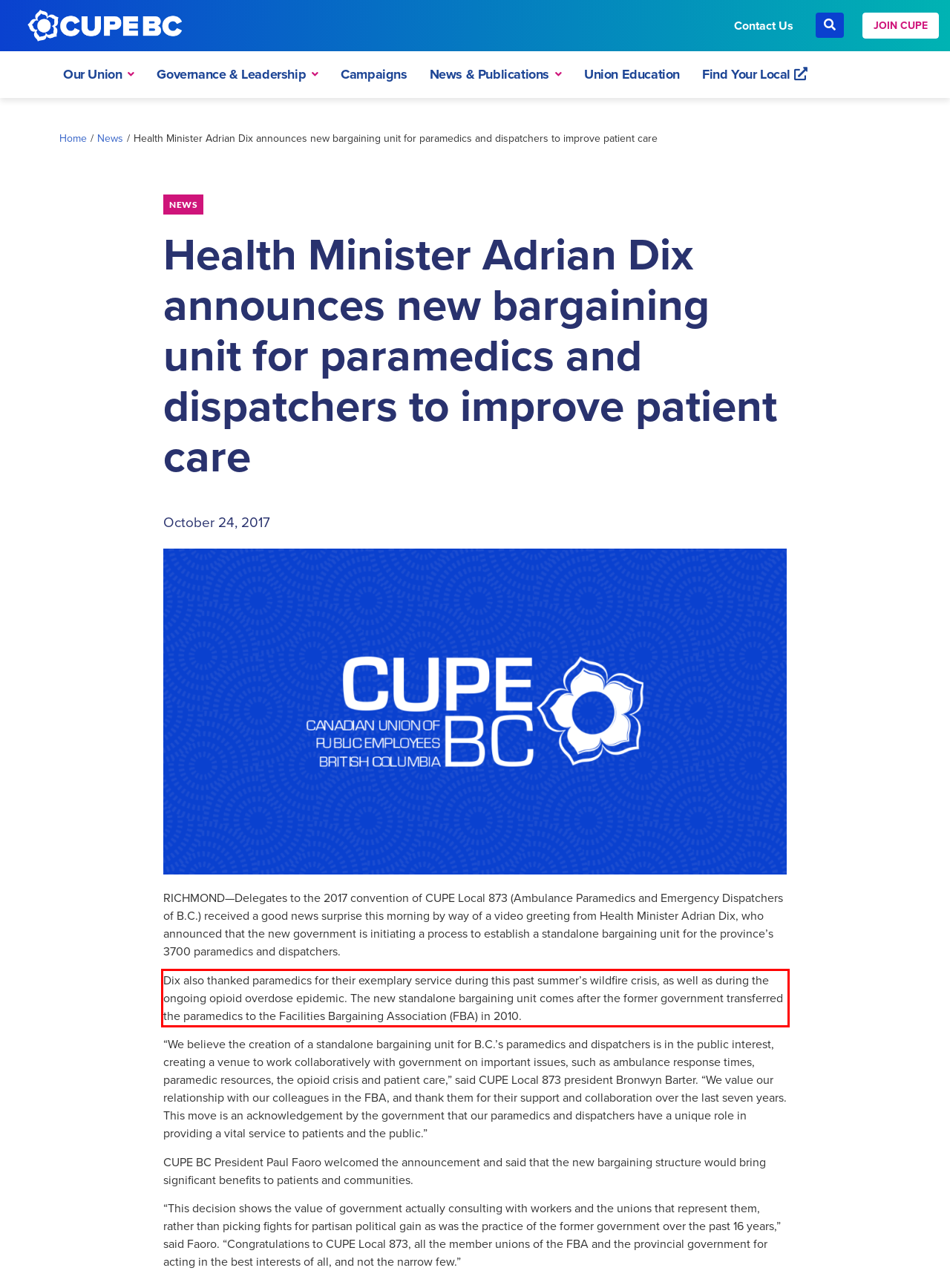Using OCR, extract the text content found within the red bounding box in the given webpage screenshot.

Dix also thanked paramedics for their exemplary service during this past summer’s wildfire crisis, as well as during the ongoing opioid overdose epidemic. The new standalone bargaining unit comes after the former government transferred the paramedics to the Facilities Bargaining Association (FBA) in 2010.